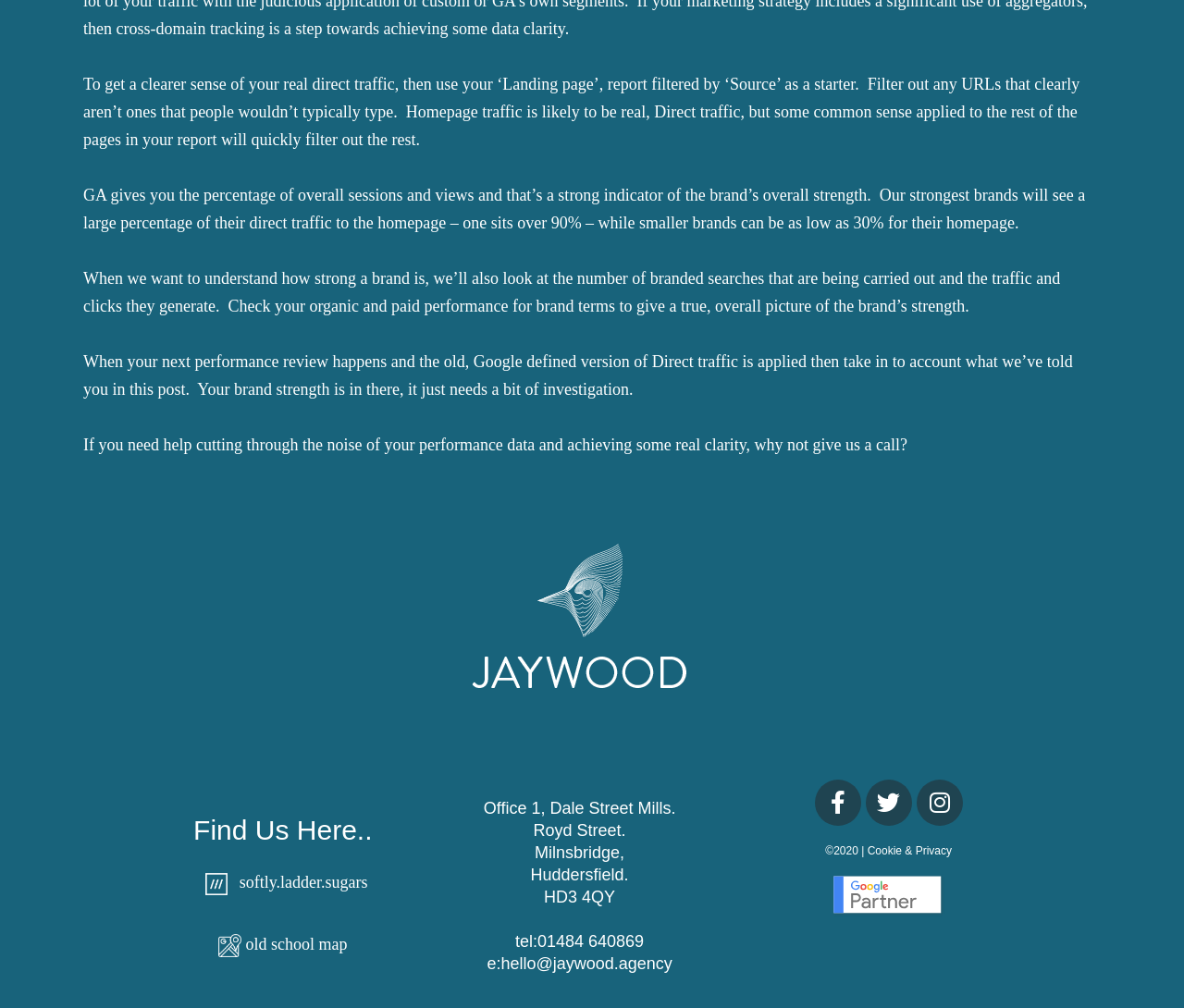Locate the bounding box coordinates of the area you need to click to fulfill this instruction: 'View recent posts'. The coordinates must be in the form of four float numbers ranging from 0 to 1: [left, top, right, bottom].

None